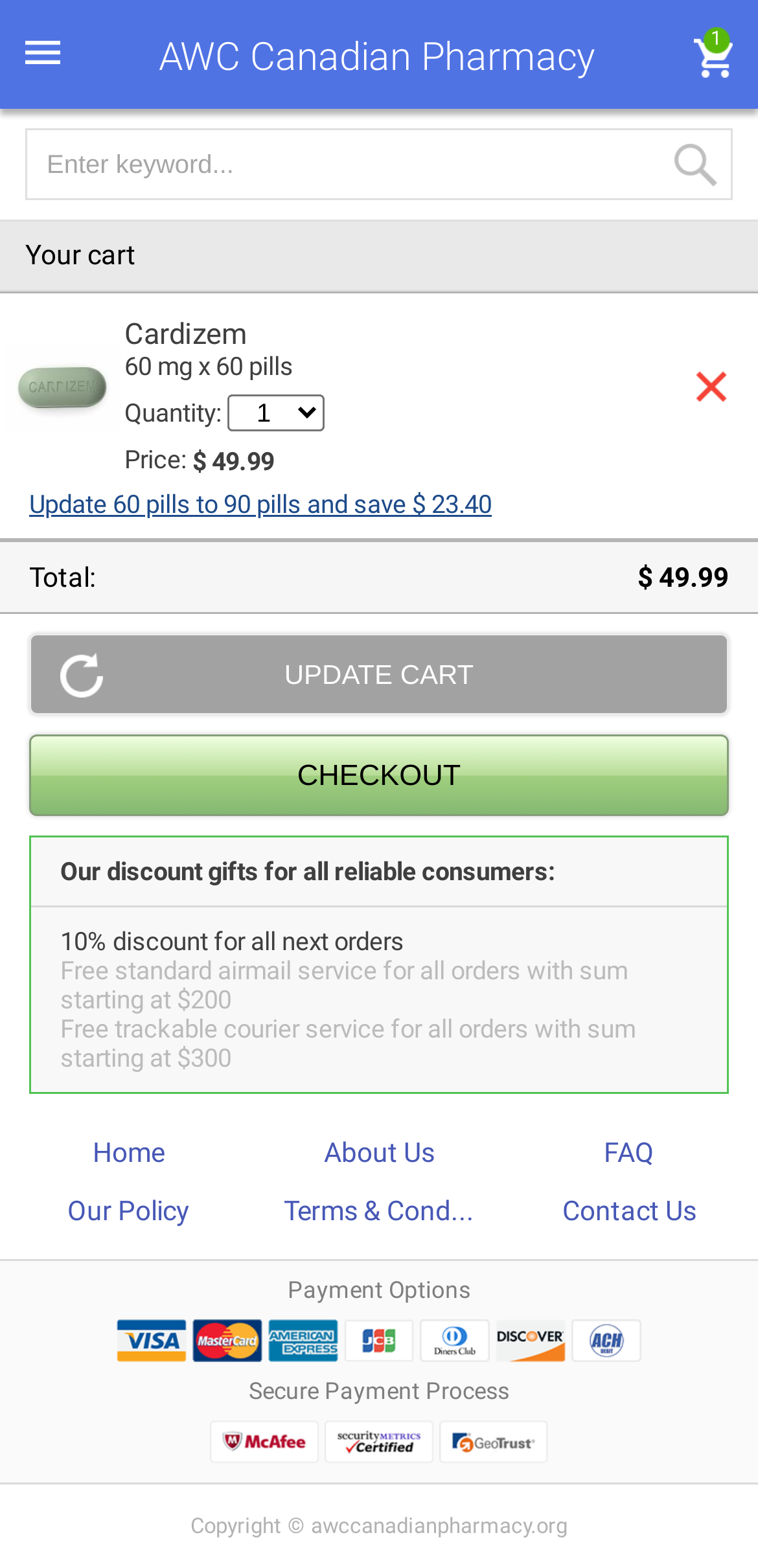Craft a detailed narrative of the webpage's structure and content.

This webpage is a shopping cart page for AWC Canadian Pharmacy. At the top, there is a header section with a logo and a link to the pharmacy's homepage. Below the header, there is a search bar with a text box and a search button.

The main content of the page is a table displaying the items in the cart. The table has three columns: product information, quantity, and price. There is one item in the cart, which is Cardizem 60 mg x 60 pills, with a quantity of 1 and a price of $49.99. There is also an option to update the quantity and a link to remove the item from the cart.

Below the cart table, there is a section displaying the total cost of the items in the cart, which is $49.99. There are two buttons: "UPDATE CART" and "CHECKOUT".

Further down the page, there is a section highlighting the discounts and promotions offered by the pharmacy, including a 10% discount for all next orders, free standard airmail service for orders over $200, and free trackable courier service for orders over $300.

At the bottom of the page, there is a footer section with links to various pages, including Home, About Us, FAQ, and Contact Us. There is also a section displaying the payment options and a secure payment process message. Finally, there is a copyright notice at the very bottom of the page.